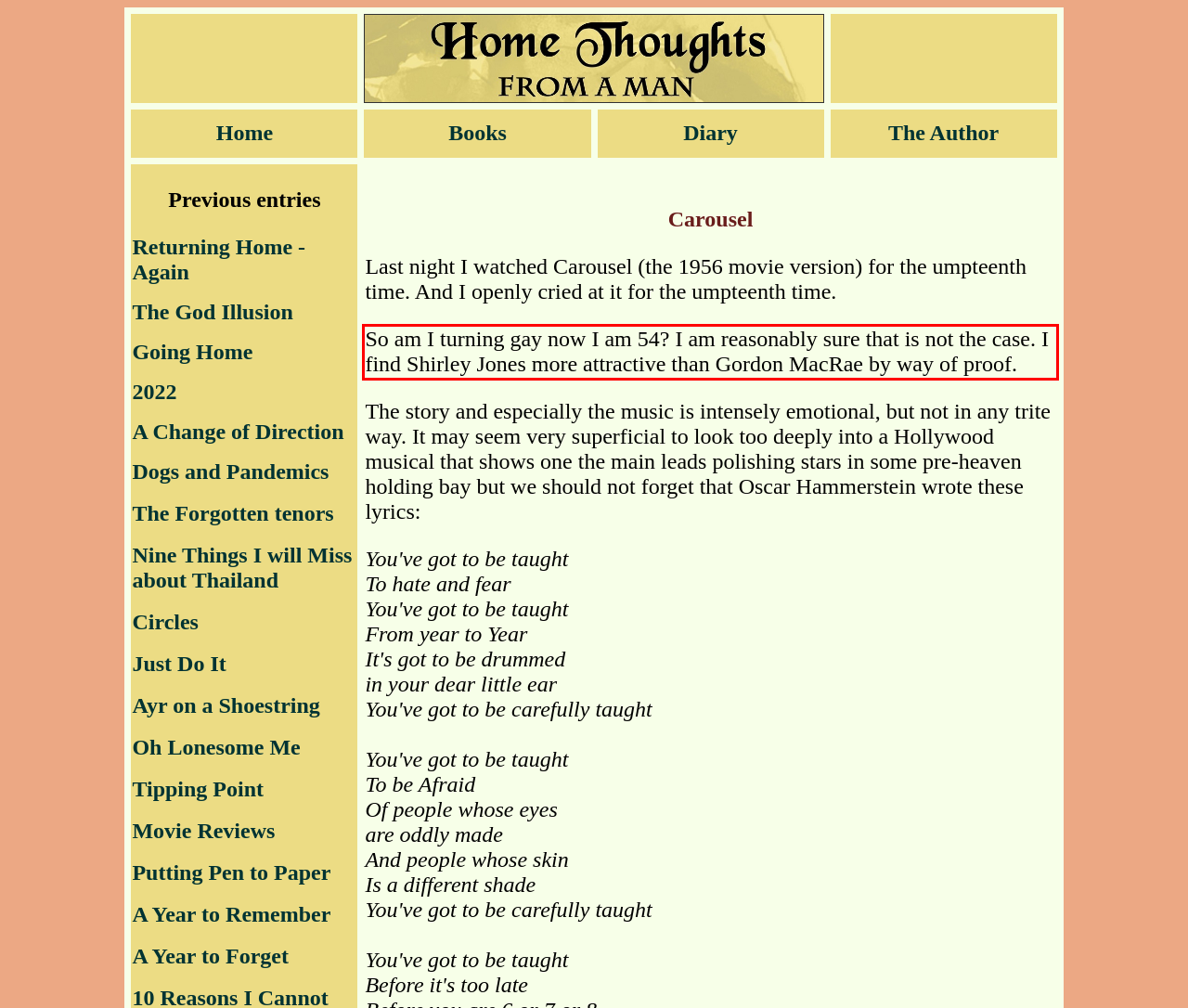Please identify and extract the text from the UI element that is surrounded by a red bounding box in the provided webpage screenshot.

So am I turning gay now I am 54? I am reasonably sure that is not the case. I find Shirley Jones more attractive than Gordon MacRae by way of proof.